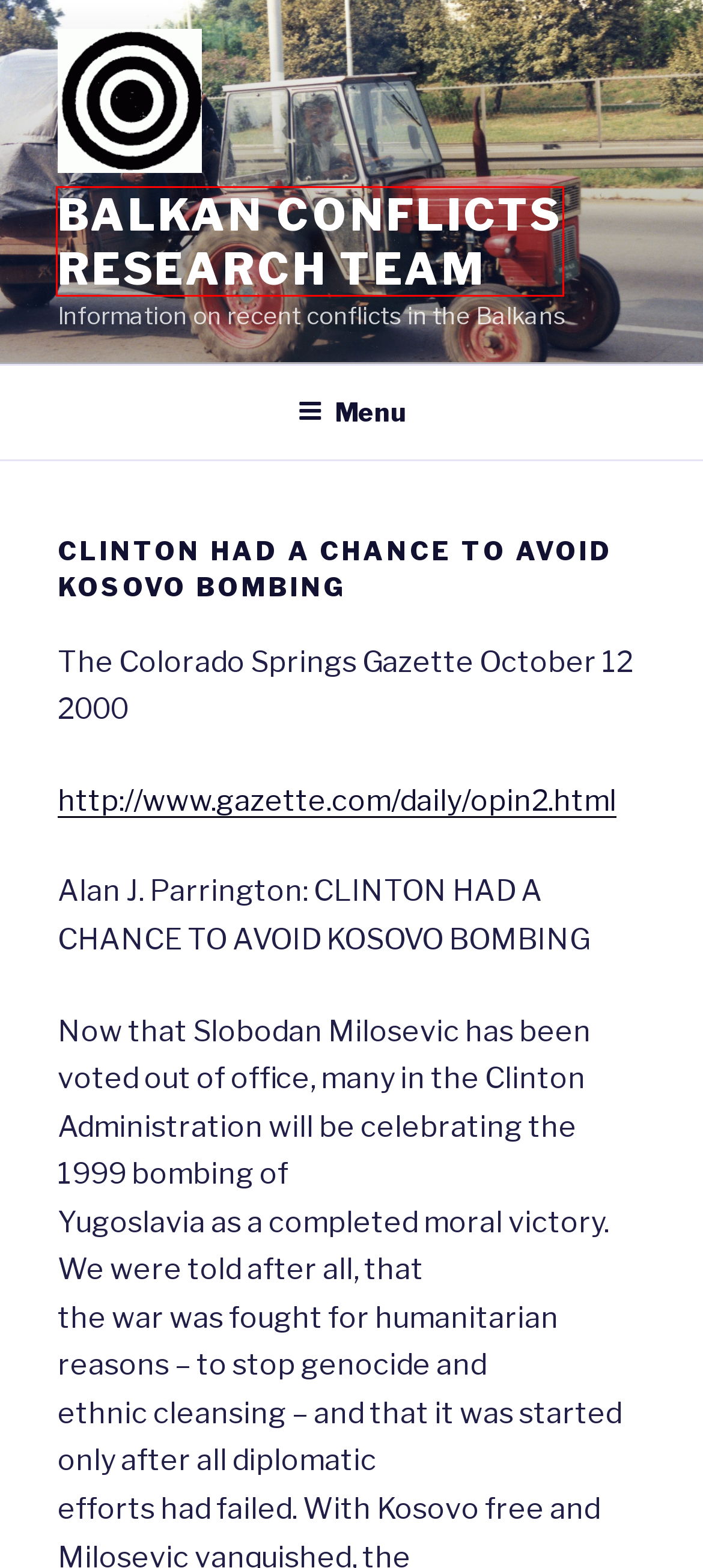Examine the screenshot of a webpage with a red bounding box around a UI element. Your task is to identify the webpage description that best corresponds to the new webpage after clicking the specified element. The given options are:
A. The UN Charter - Balkan Conflicts Research Team
B. The Times' Michael Evans reporting on the fall of Srebrenica town - Balkan Conflicts Research Team
C. My country needs me - and the cause is worth fighting for - Balkan Conflicts Research Team
D. MEDIA IS LYING ABOUT ETHNIC CLEANSING - Balkan Conflicts Research Team
E. Home - Balkan Conflicts Research Team
F. Joint Criminal Enterprise at the ICTY - Nathan Dershowitz - Balkan Conflicts Research Team
G. BBC Hardtalk April 2/3 1999 - Debate on Kosovo War - Balkan Conflicts Research Team
H. Oric: Sentencing a war criminal to freedom - Balkan Conflicts Research Team

E